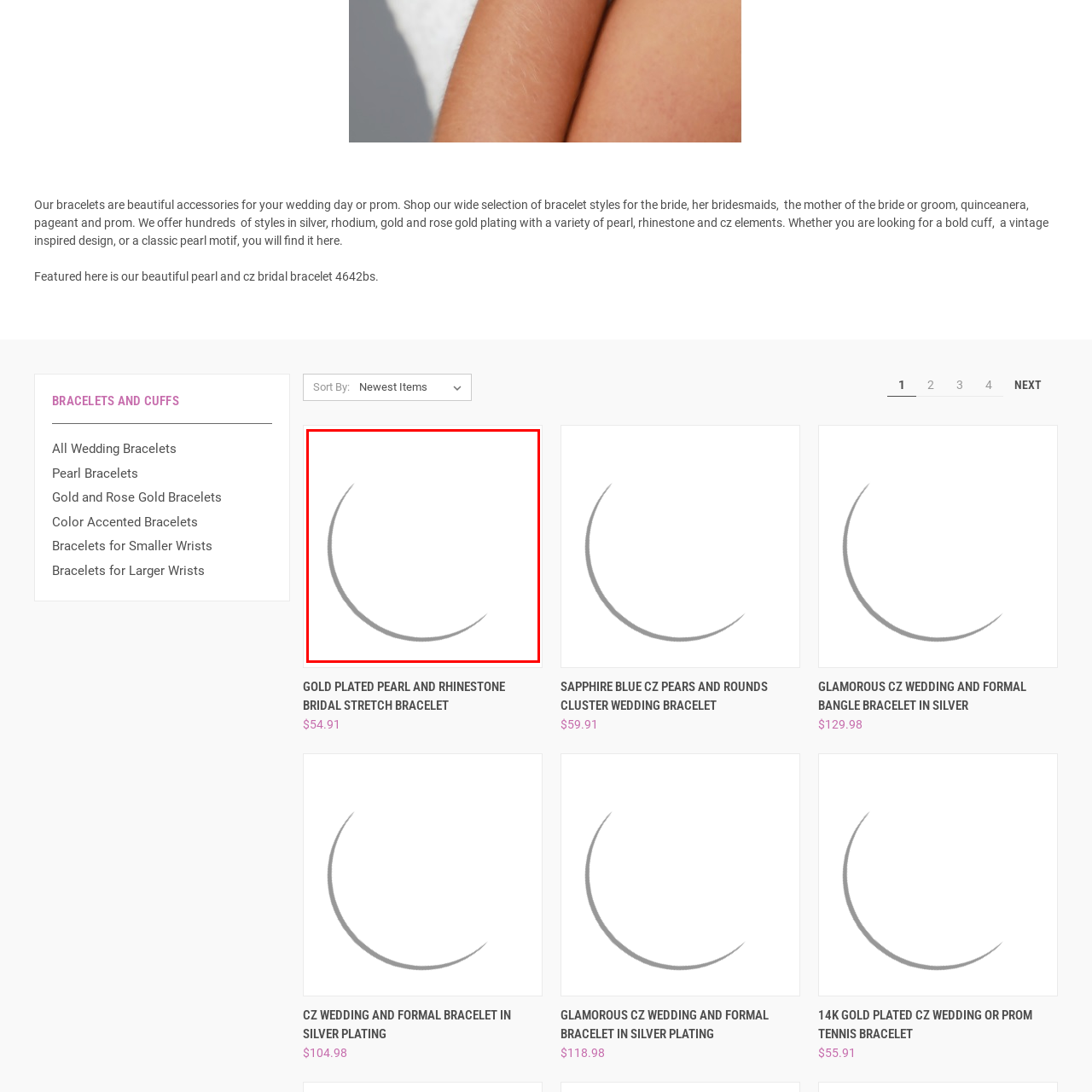What is the occasion for which the bracelet is ideal?
Please analyze the segment of the image inside the red bounding box and respond with a single word or phrase.

Weddings or formal events